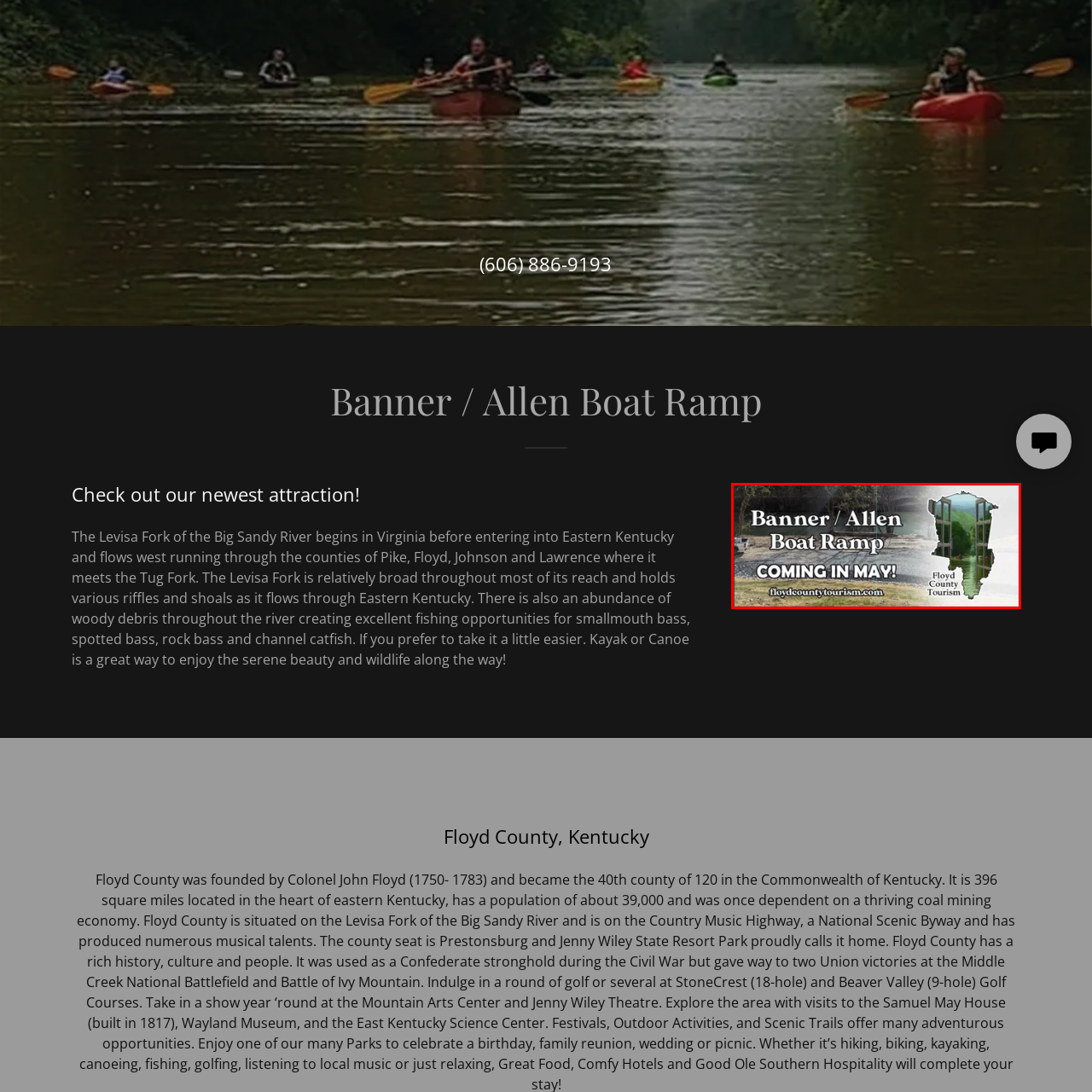Observe the content inside the red rectangle and respond to the question with one word or phrase: 
What is the website link provided for Floyd County tourism?

floydcountytourism.com